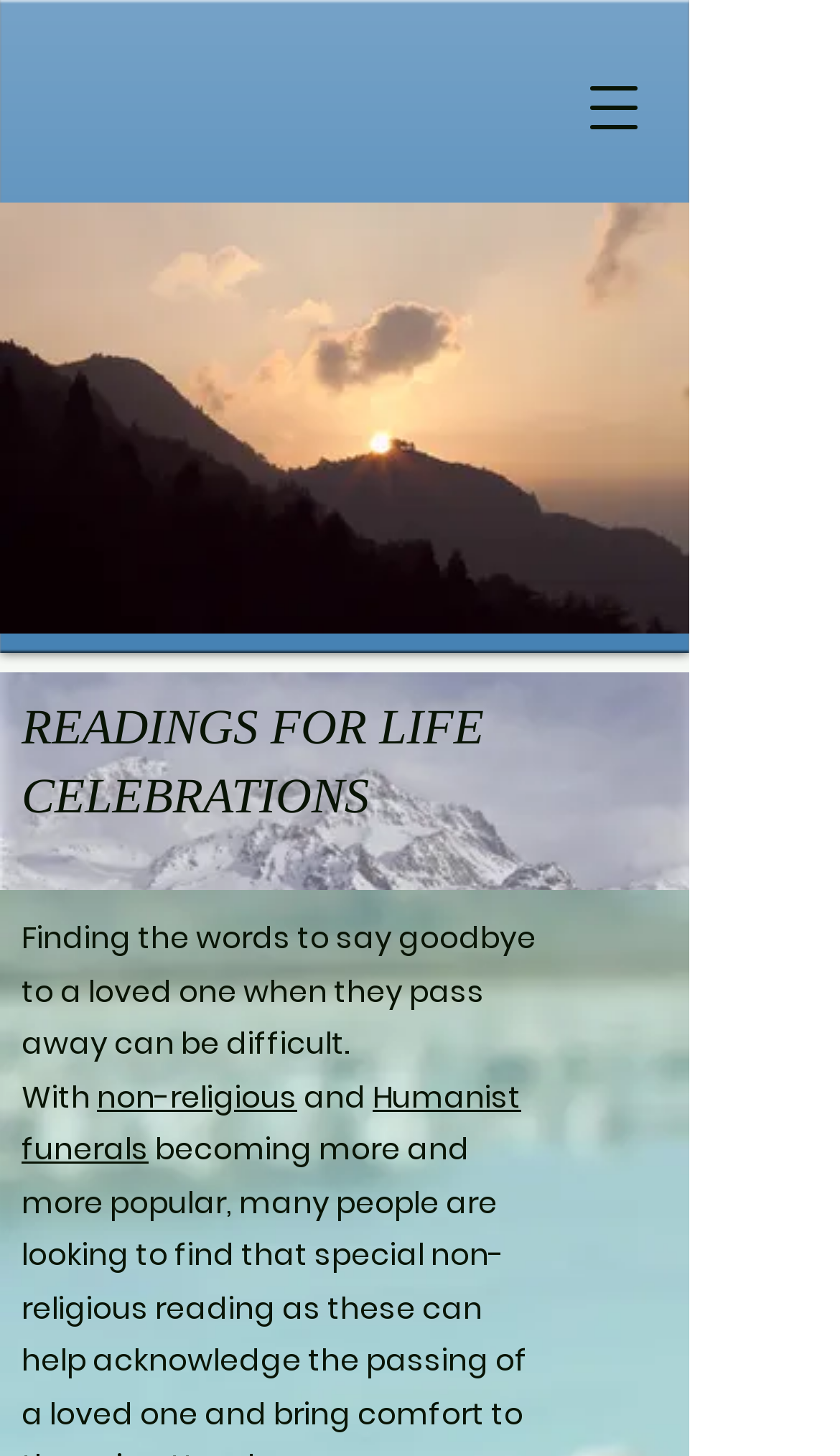Examine the screenshot and answer the question in as much detail as possible: What is the purpose of the readings on this website?

Based on the webpage content, it appears that the readings are intended for funeral celebrations, as mentioned in the heading 'READINGS FOR LIFE CELEBRATIONS'. The text also mentions finding the right words to say goodbye to a loved one, which further supports this purpose.